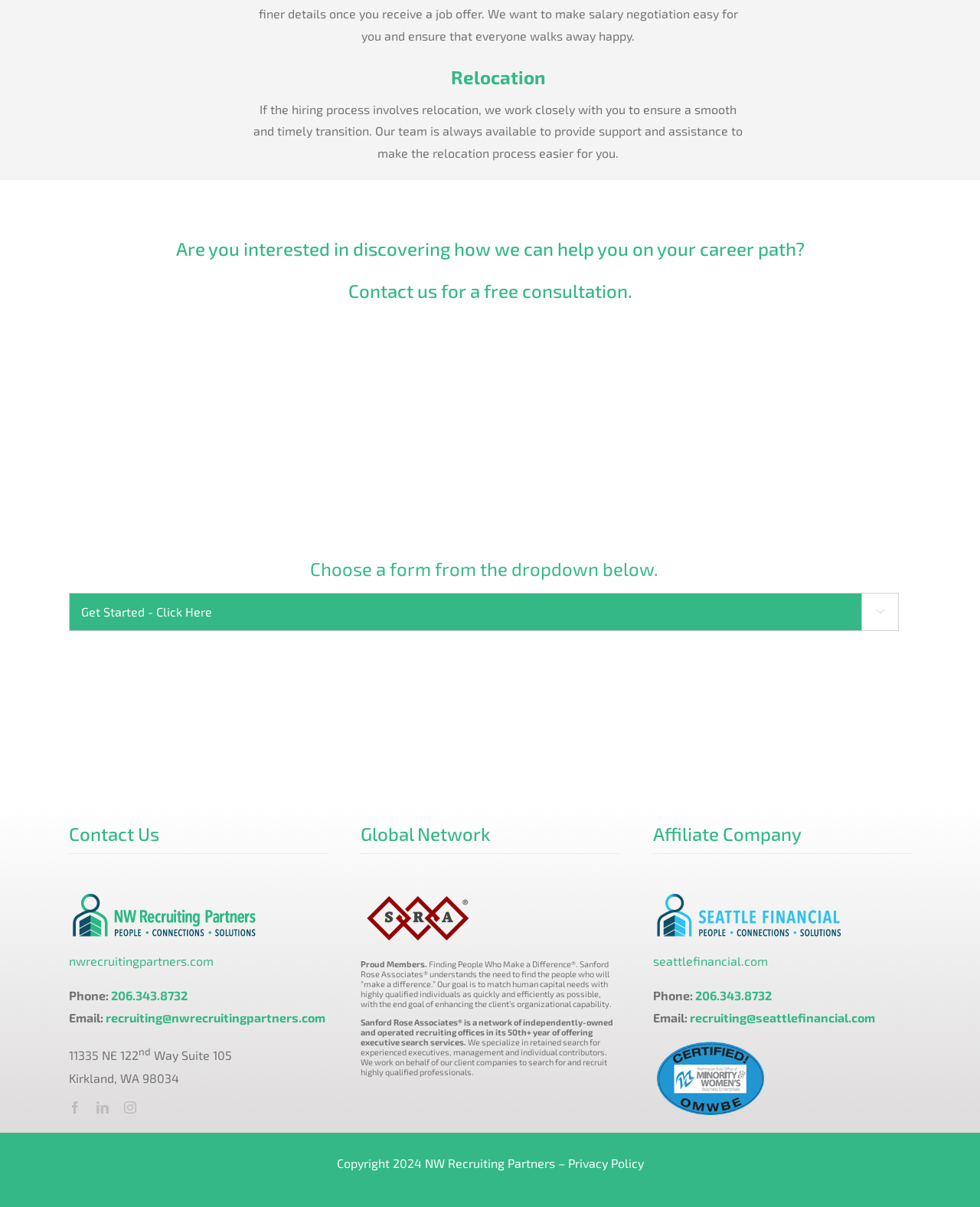What is the company's relocation process?
Could you give a comprehensive explanation in response to this question?

Based on the webpage, the company's relocation process involves working closely with the client to ensure a smooth and timely transition. This is stated in the StaticText element with the text 'If the hiring process involves relocation, we work closely with you to ensure a smooth and timely transition.'